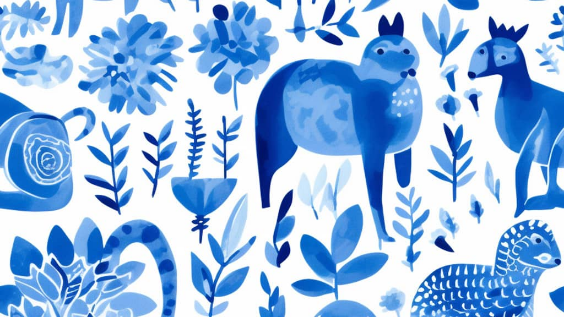Using a single word or phrase, answer the following question: 
What is on top of the dog's head?

a distinctive crown